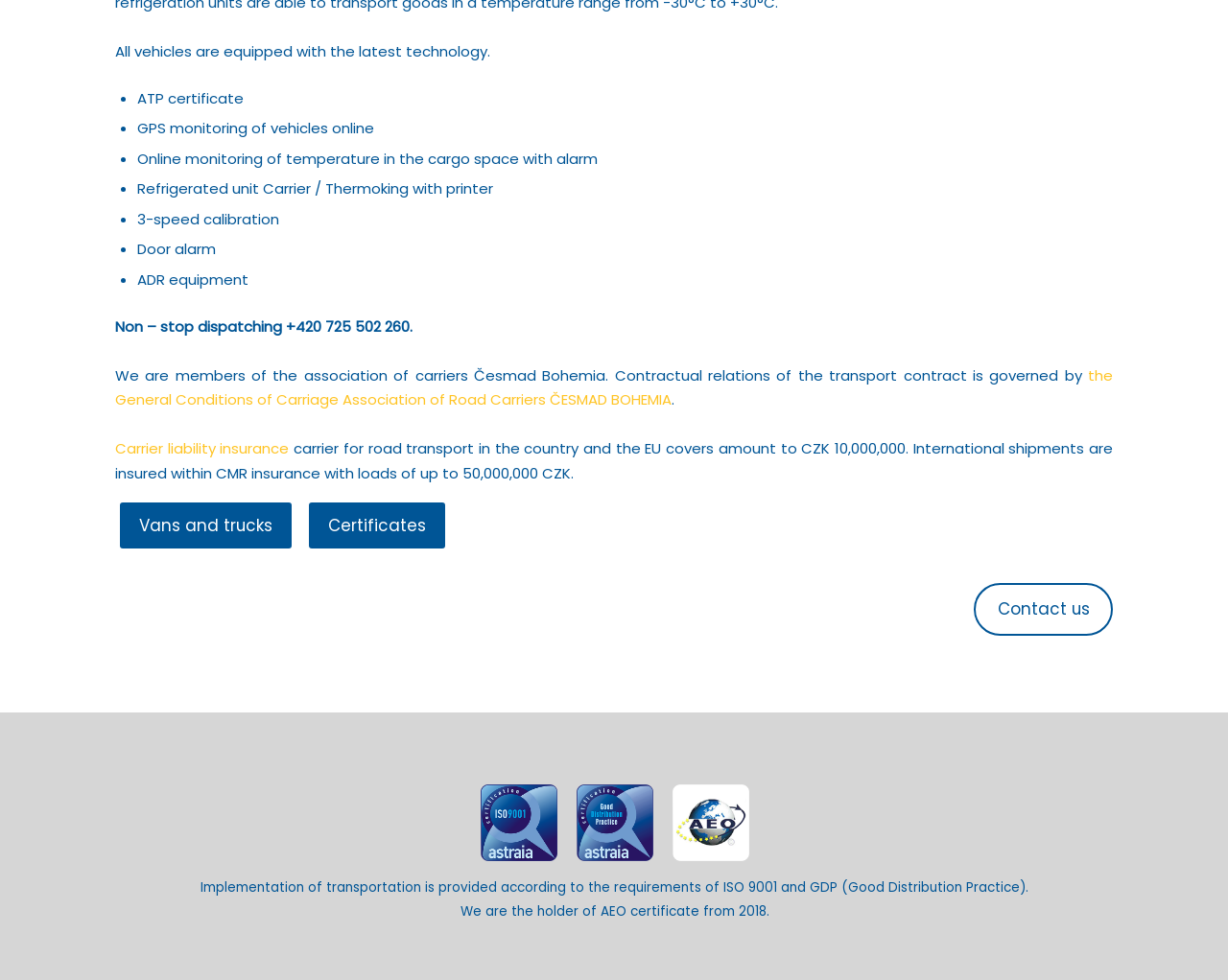Based on the element description: "Certificates", identify the bounding box coordinates for this UI element. The coordinates must be four float numbers between 0 and 1, listed as [left, top, right, bottom].

[0.251, 0.512, 0.362, 0.56]